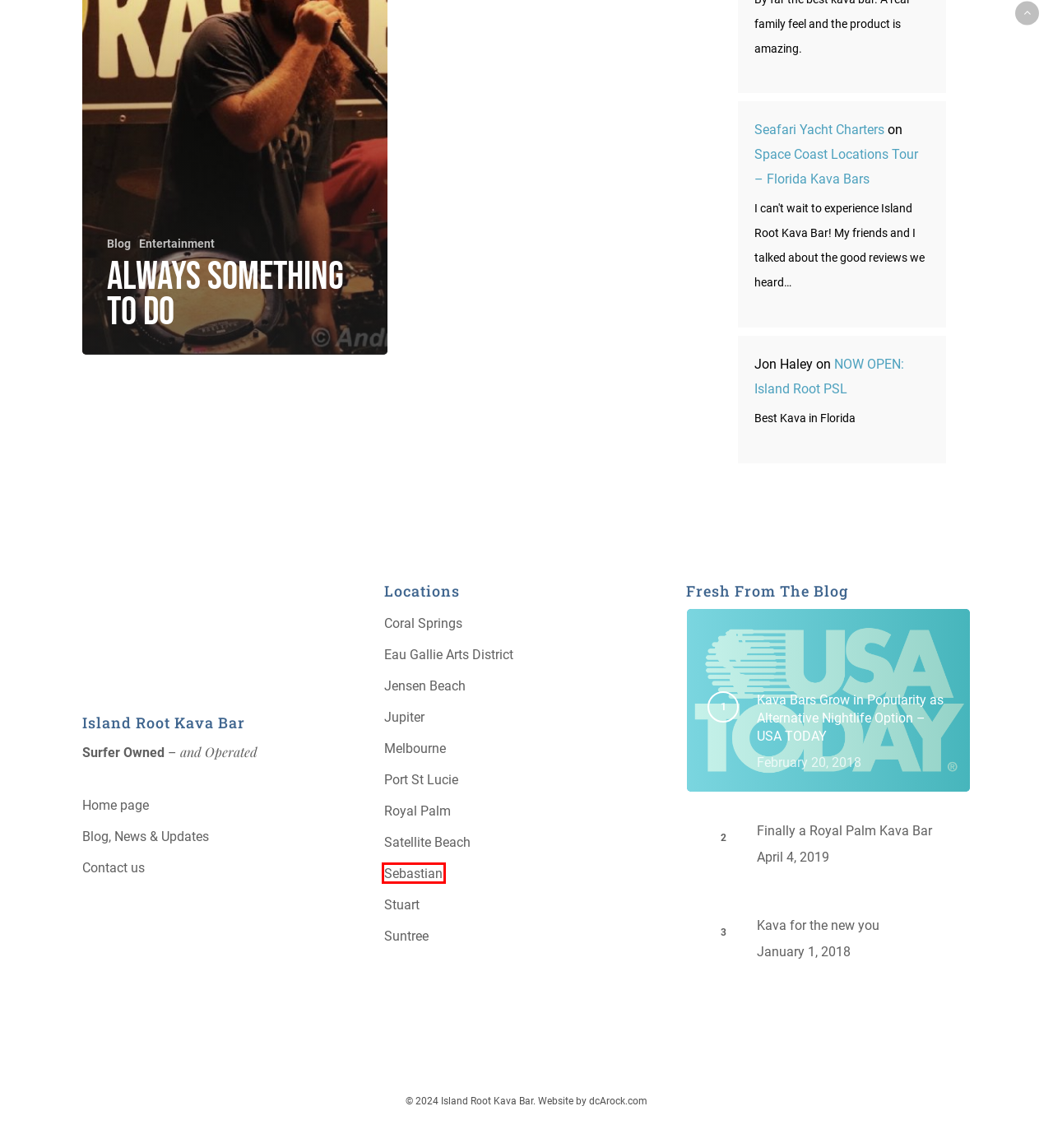Observe the provided screenshot of a webpage that has a red rectangle bounding box. Determine the webpage description that best matches the new webpage after clicking the element inside the red bounding box. Here are the candidates:
A. Suntree - Island Root Kava Bar
B. Always Something To Do - Island Root Kava Bar
C. Eau Gallie Arts District - Island Root Kava Bar
D. NOW OPEN: Island Root PSL - Island Root Kava Bar
E. Blog - Island Root Kava Bar
F. Coral Springs - Island Root Kava Bar
G. Satellite Beach - Island Root Kava Bar
H. Sebastian - Island Root Kava Bar

H